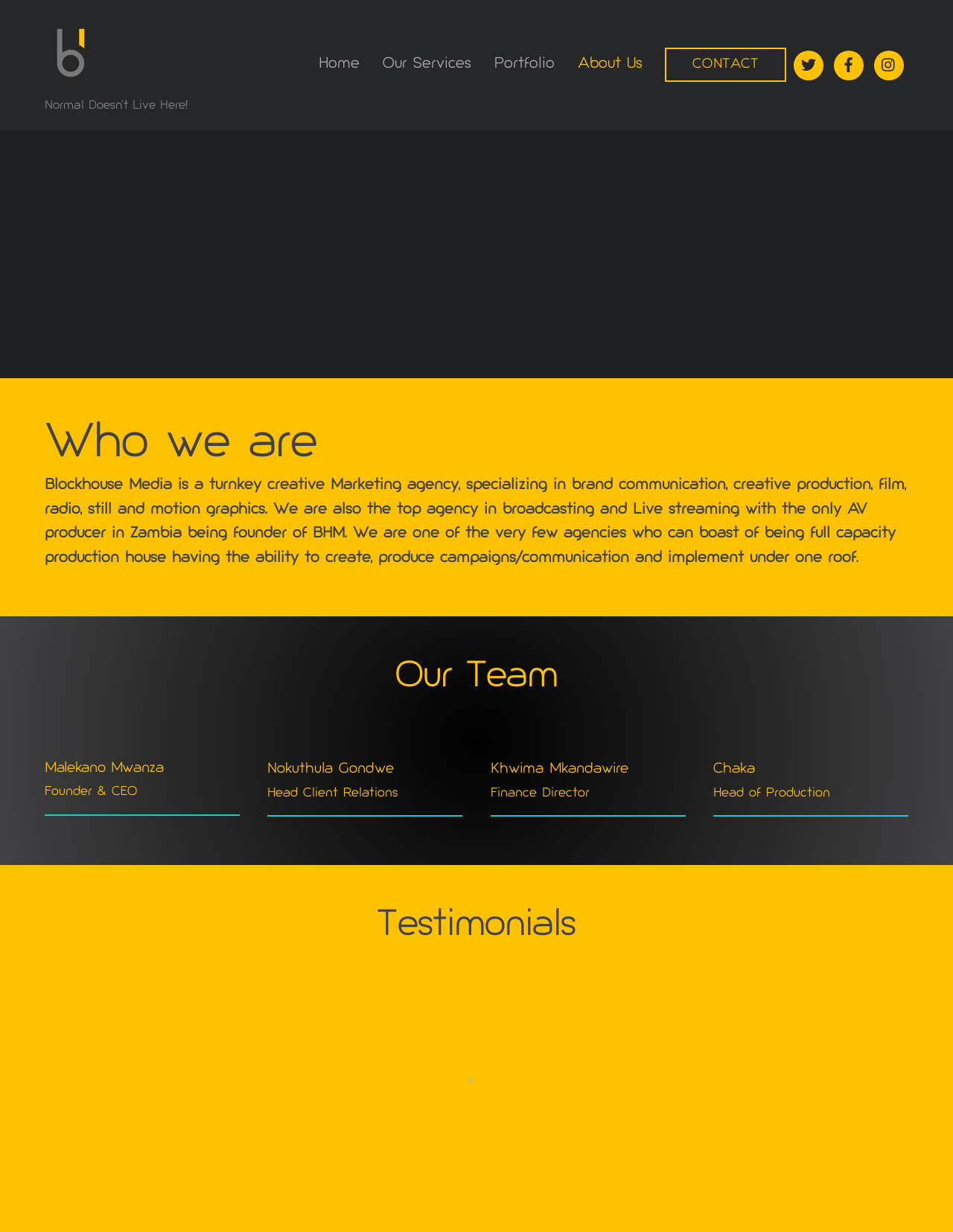Show the bounding box coordinates of the element that should be clicked to complete the task: "Go to the About Me page".

None